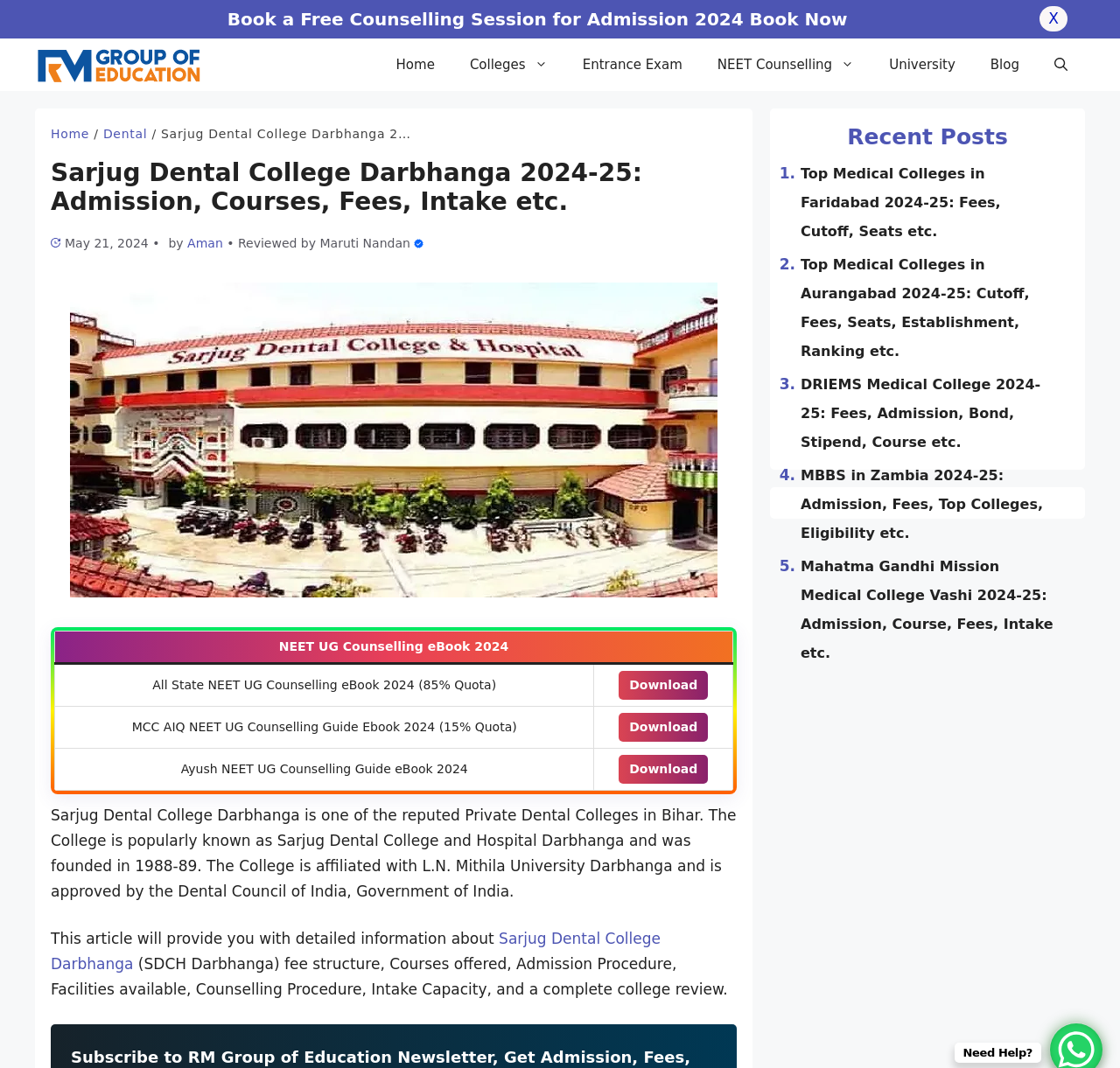Determine the bounding box coordinates for the clickable element to execute this instruction: "Book a free counselling session for admission 2024". Provide the coordinates as four float numbers between 0 and 1, i.e., [left, top, right, bottom].

[0.669, 0.008, 0.757, 0.028]